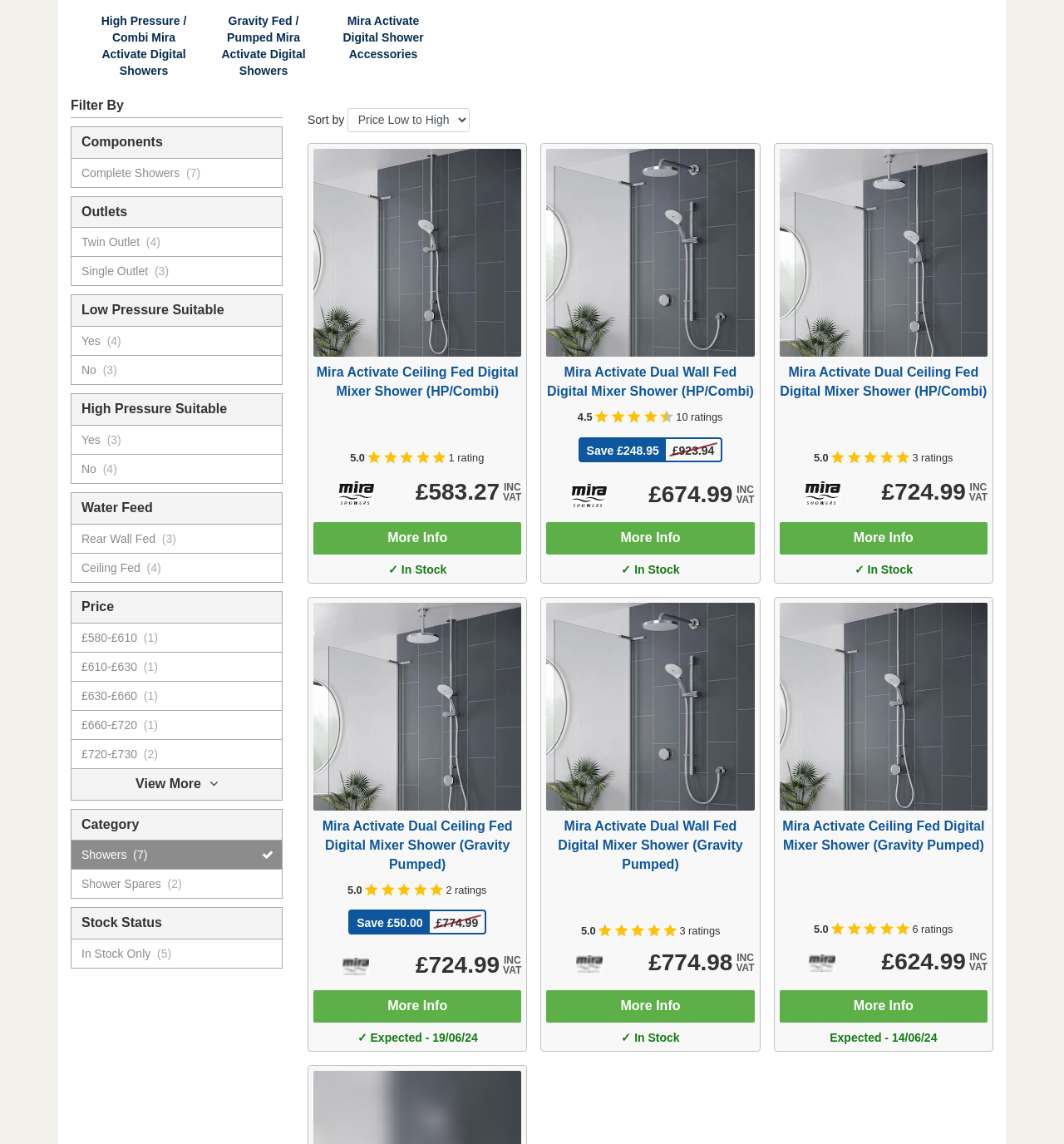Identify the bounding box coordinates of the part that should be clicked to carry out this instruction: "Sort by".

[0.289, 0.099, 0.324, 0.111]